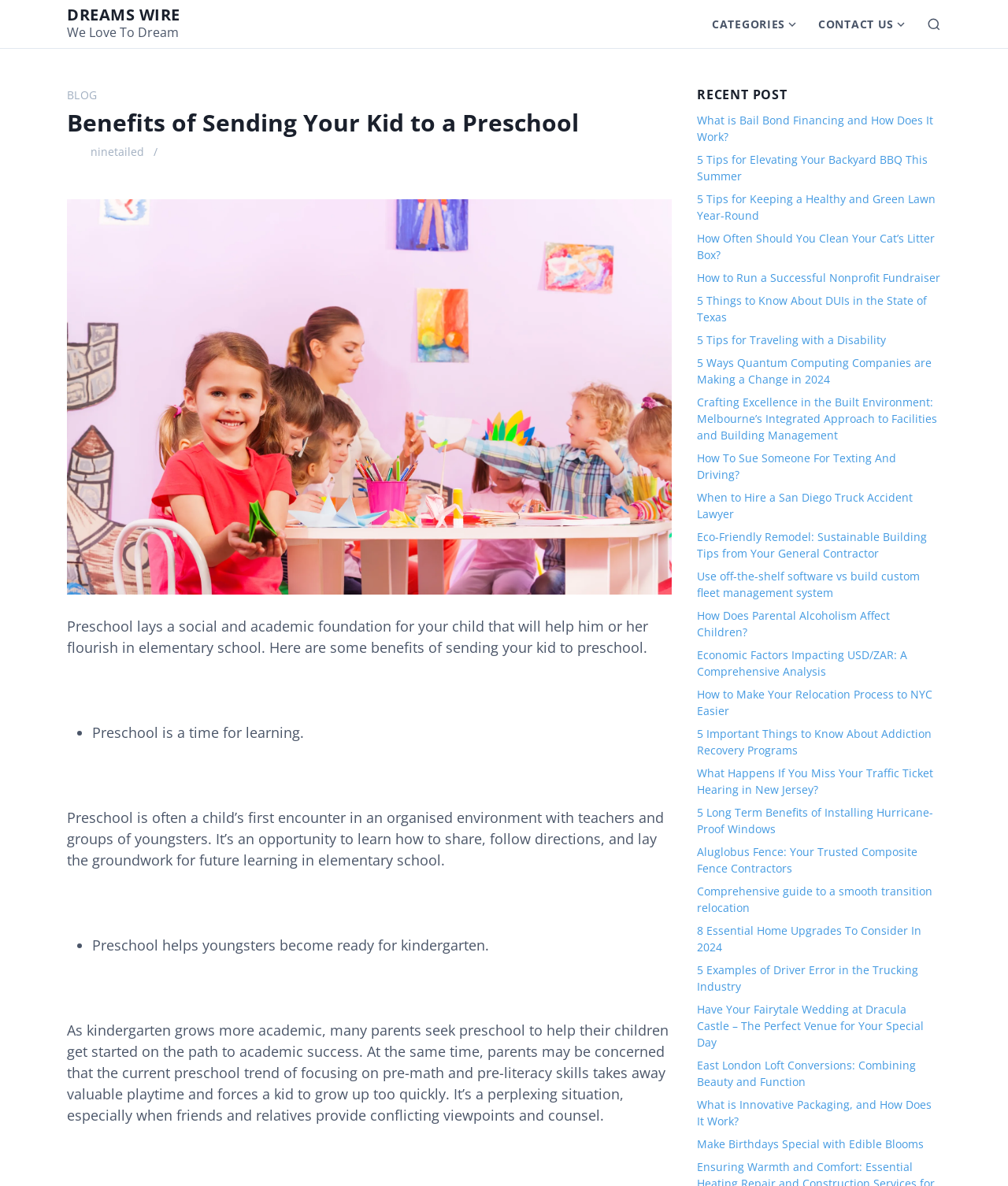What is the purpose of the 'Search' button?
Identify the answer in the screenshot and reply with a single word or phrase.

To search the website